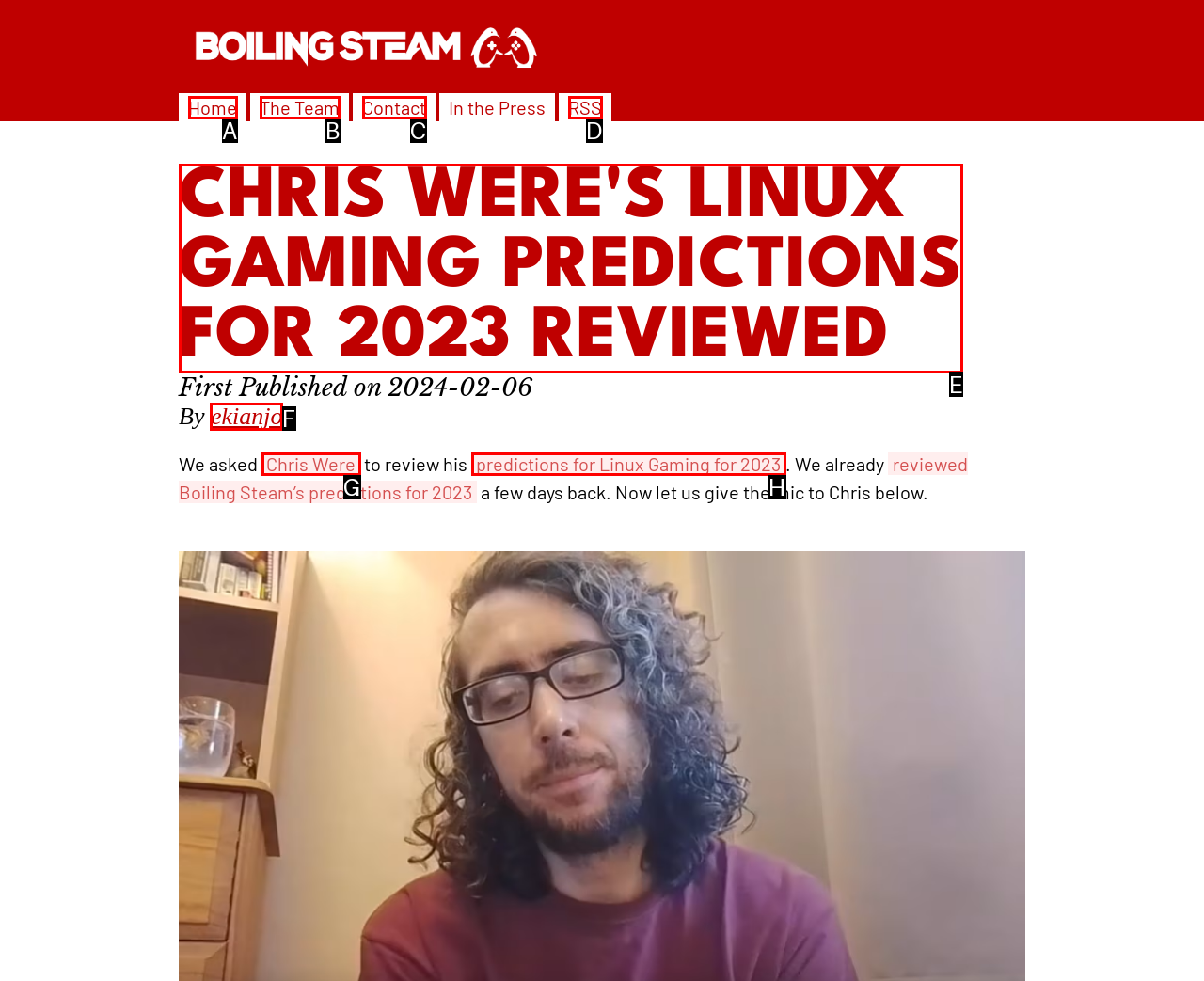Pinpoint the HTML element that fits the description: Chris Were
Answer by providing the letter of the correct option.

G